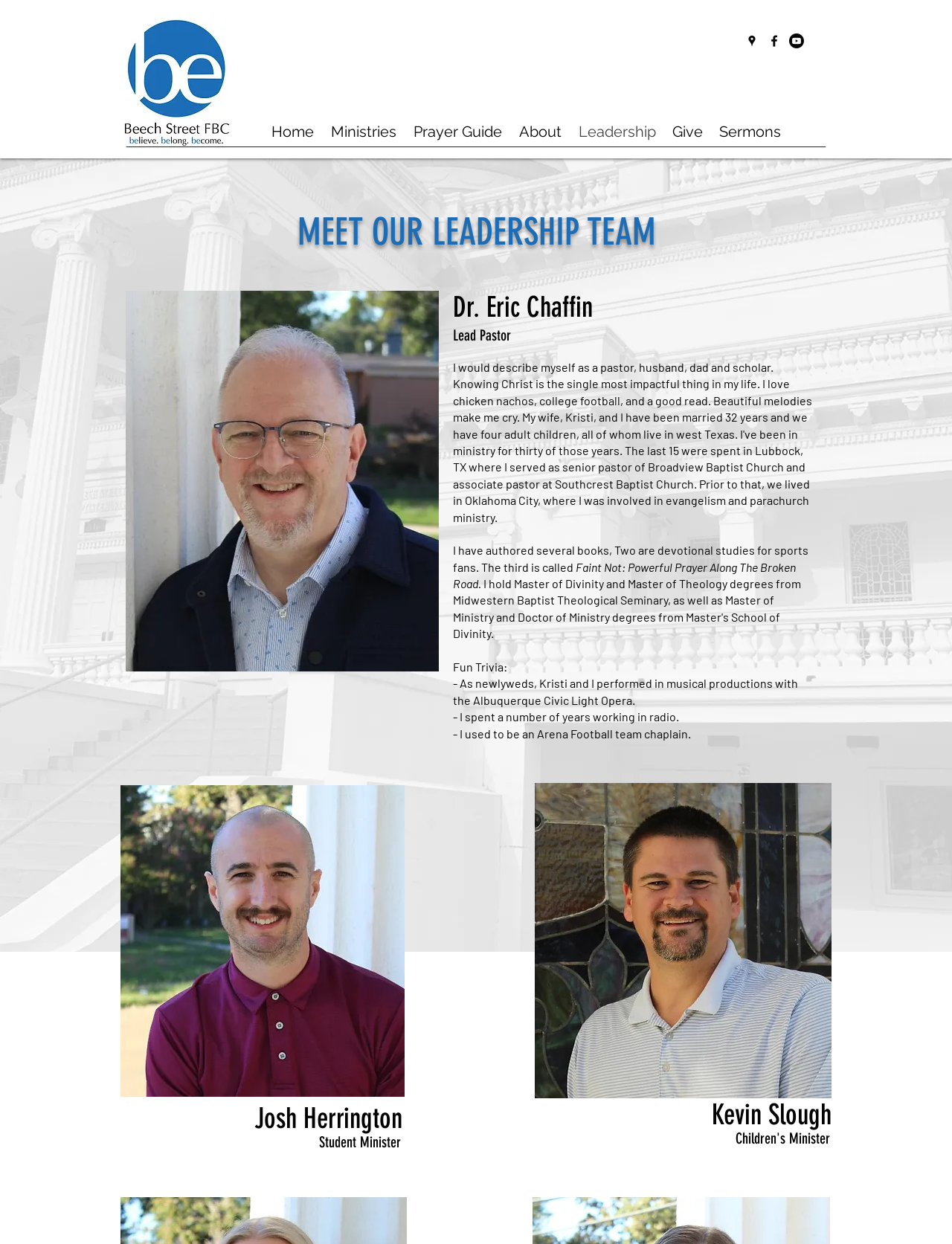Using the details in the image, give a detailed response to the question below:
What is the name of the image file of the church logo?

I found the answer by looking at the image element and finding its filename, which is 'BSFBClogo13 copy (2).jpg'.